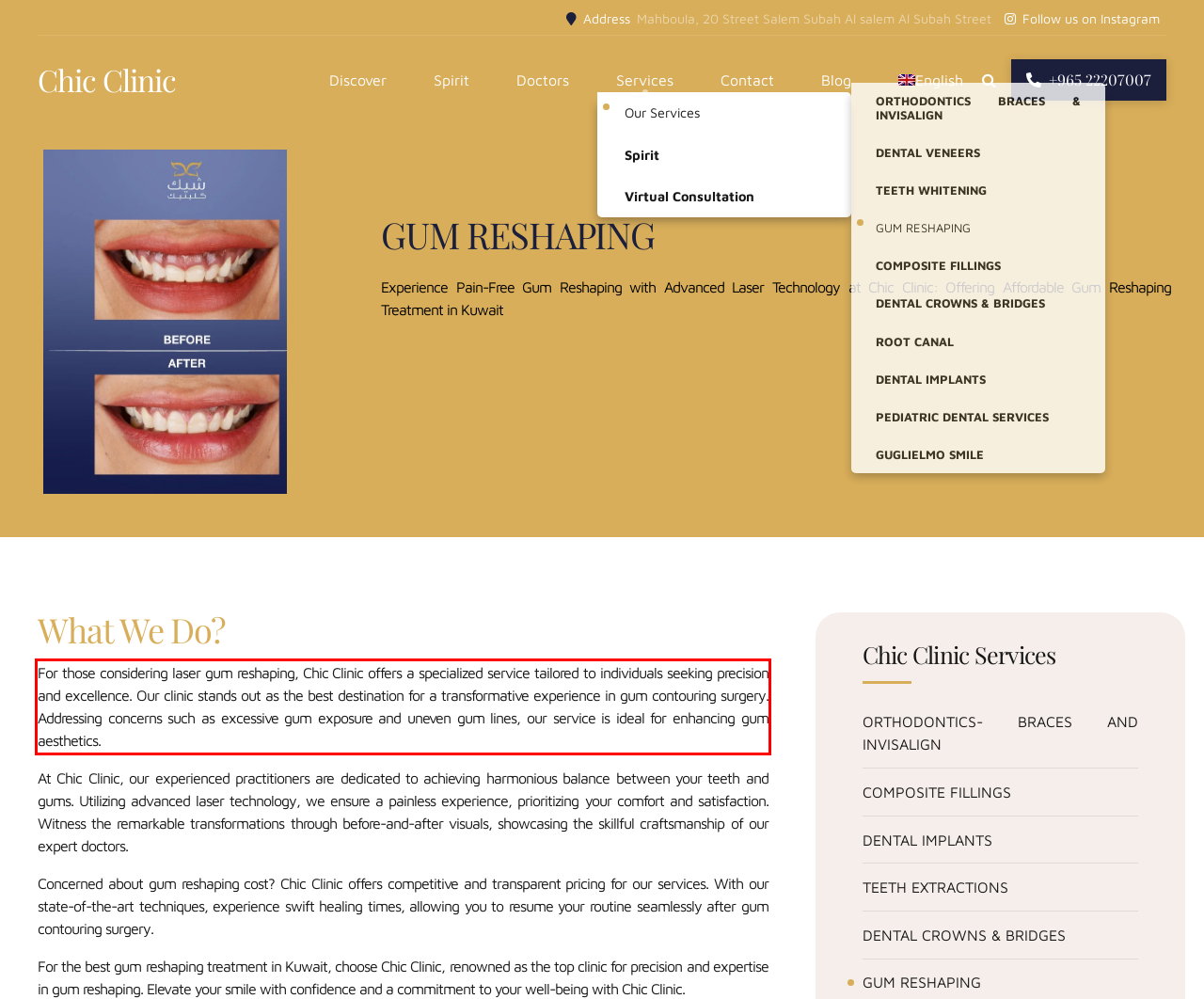You are provided with a screenshot of a webpage that includes a red bounding box. Extract and generate the text content found within the red bounding box.

For those considering laser gum reshaping, Chic Clinic offers a specialized service tailored to individuals seeking precision and excellence. Our clinic stands out as the best destination for a transformative experience in gum contouring surgery. Addressing concerns such as excessive gum exposure and uneven gum lines, our service is ideal for enhancing gum aesthetics.